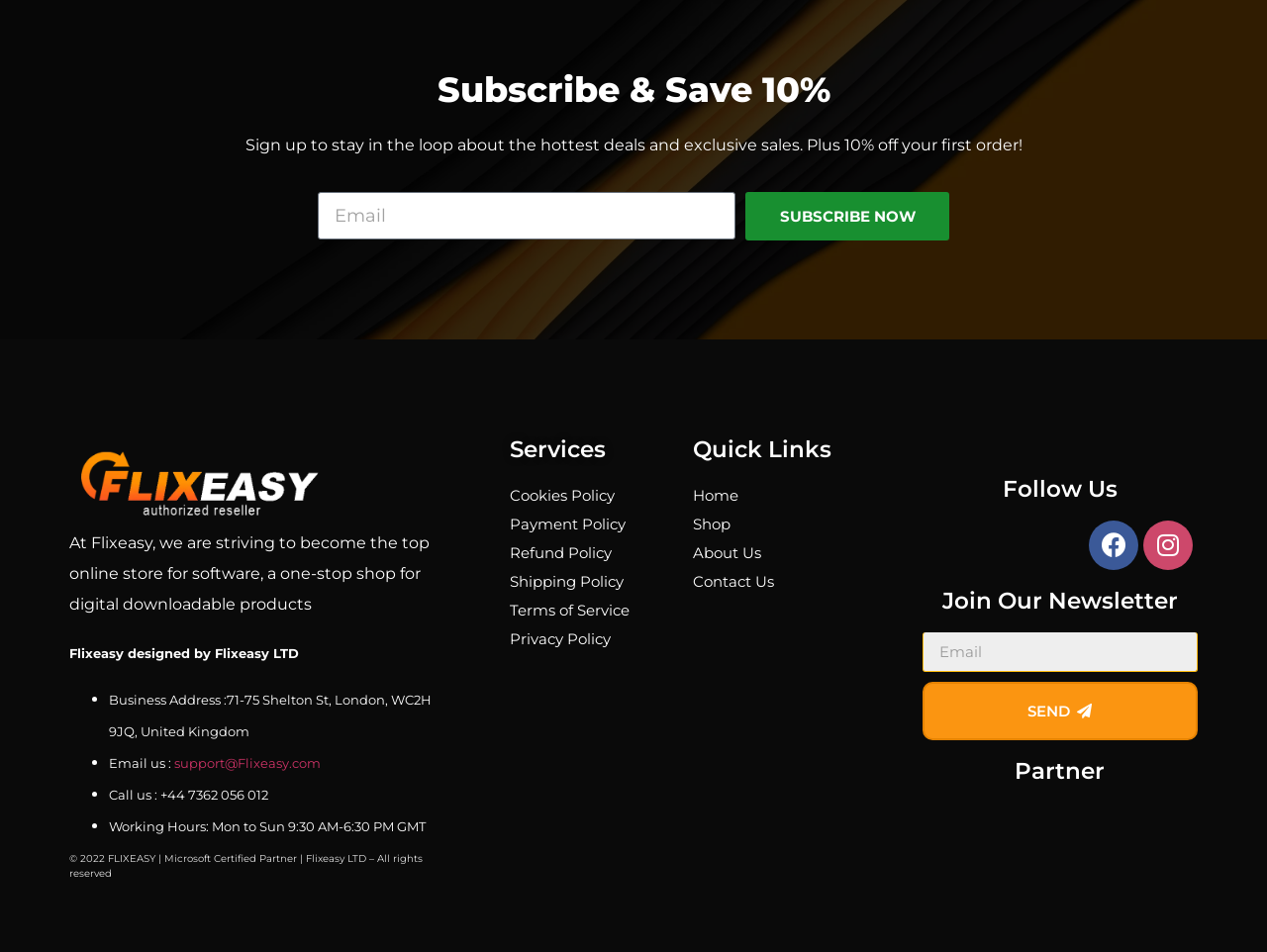Please indicate the bounding box coordinates for the clickable area to complete the following task: "View the terms of service". The coordinates should be specified as four float numbers between 0 and 1, i.e., [left, top, right, bottom].

[0.402, 0.626, 0.511, 0.656]